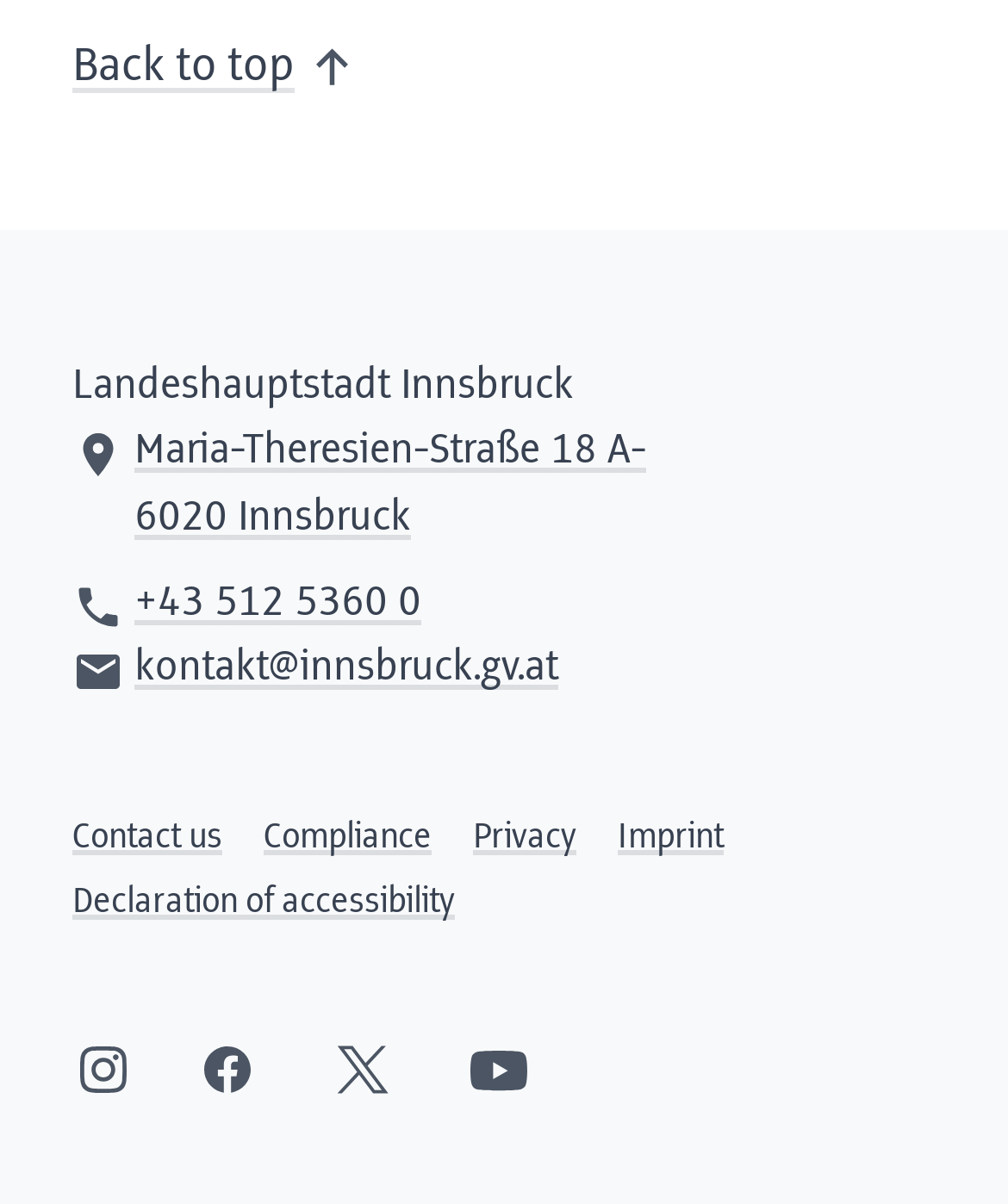What is the email address of the contact?
Give a detailed explanation using the information visible in the image.

I found the email address by looking at the link element with the text 'kontakt@innsbruck.gv.at', which is located below the address of the city.